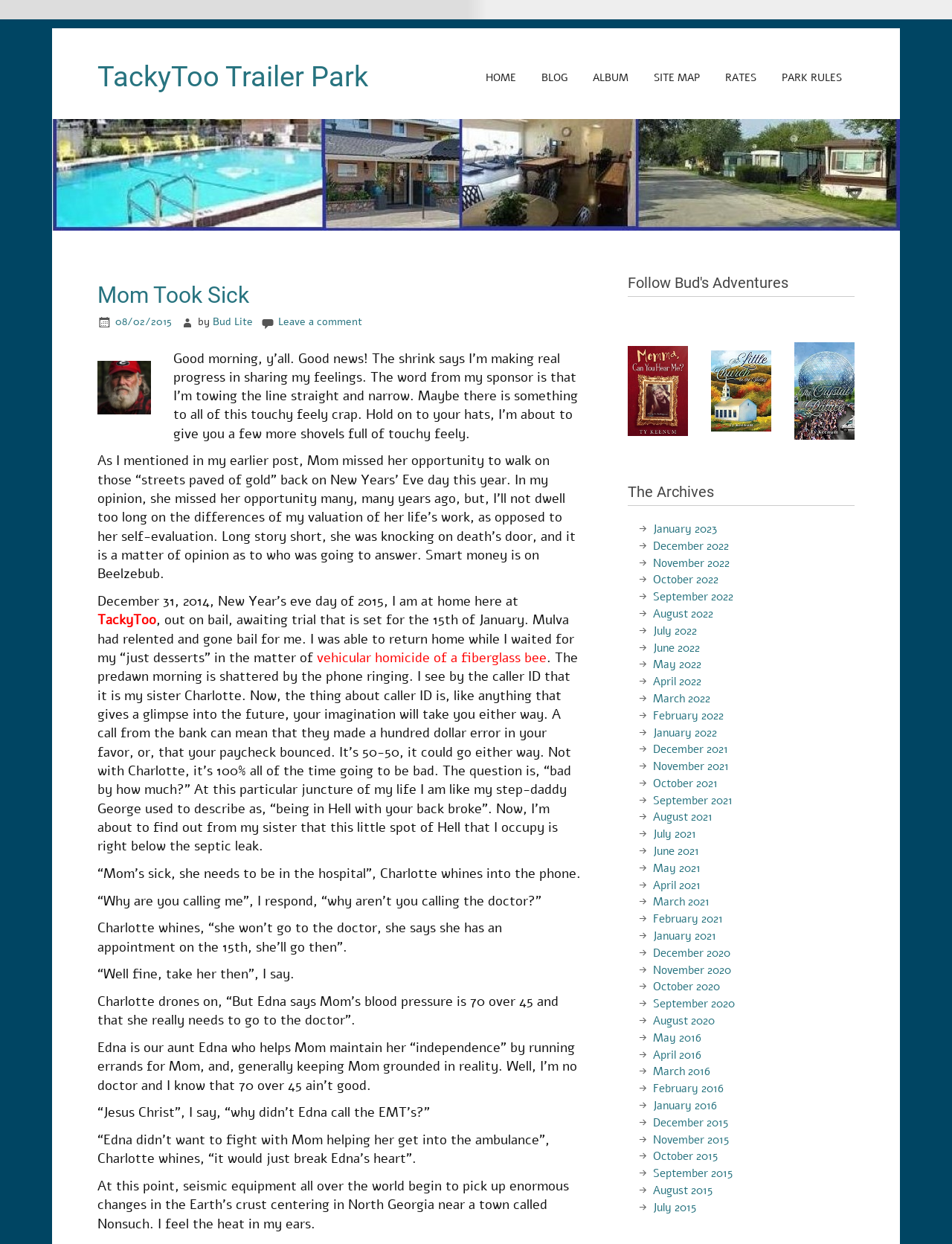What is the title of the blog post?
Based on the image, please offer an in-depth response to the question.

The title of the blog post can be found in the heading element below the image, which reads 'Mom Took Sick'.